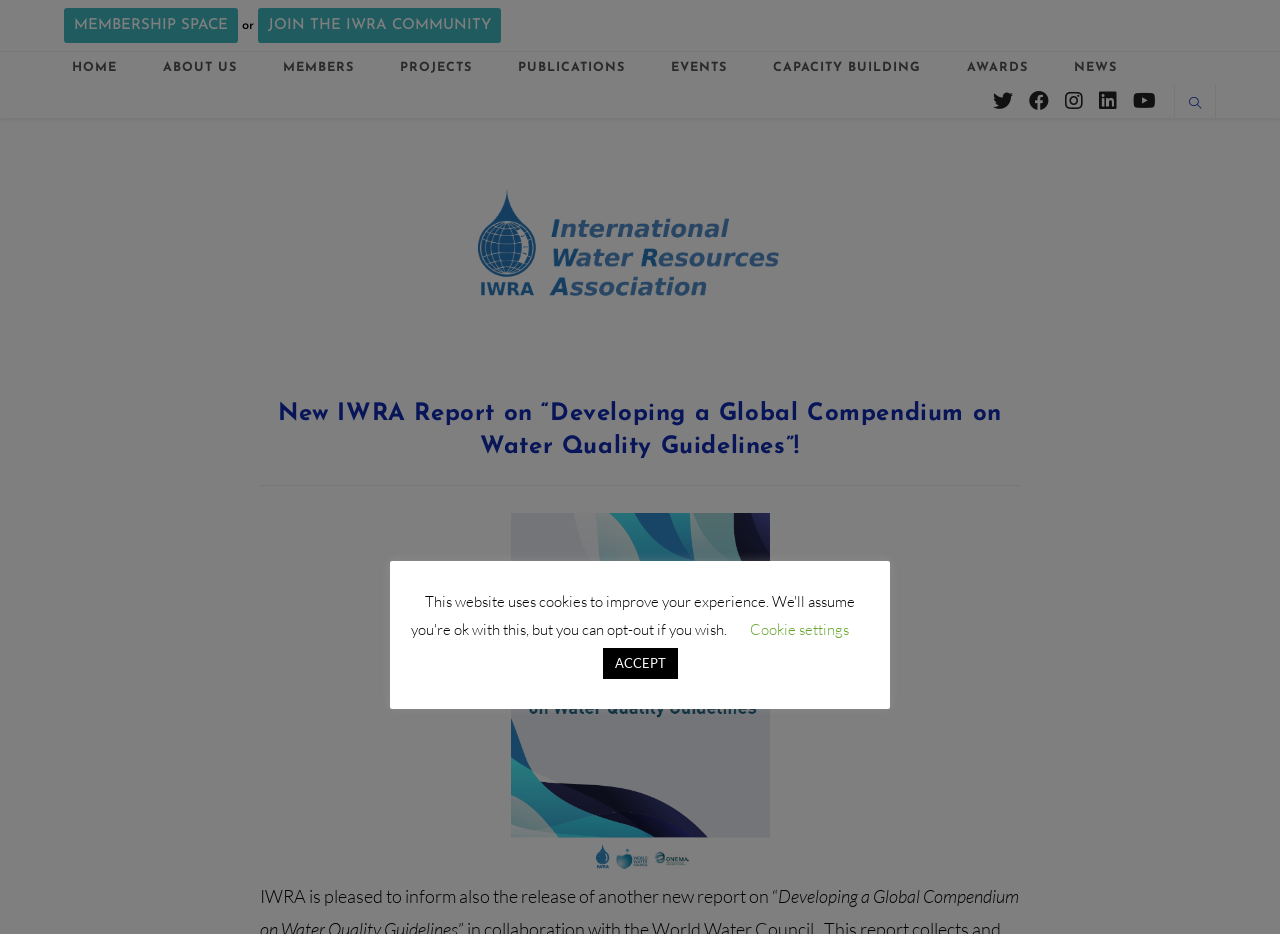Summarize the contents and layout of the webpage in detail.

The webpage is about the International Water Resources Association (IWRA) and features a new report on "Developing a Global Compendium on Water Quality Guidelines". 

At the top left, there are two buttons, "MEMBERSHIP SPACE" and "JOIN THE IWRA COMMUNITY", with a small text "or" in between. 

Below these buttons, there is a navigation menu with nine links: "HOME", "ABOUT US", "MEMBERS", "PROJECTS", "PUBLICATIONS", "EVENTS", "CAPACITY BUILDING", "AWARDS", and "NEWS". 

To the right of the navigation menu, there is a logo of the International Water Resources Association, which is an image. 

Below the logo, there is a heading that announces the new IWRA report. 

Under the heading, there is a link to the report and a brief description of another new report. 

At the bottom right, there are five social media links: Twitter, Facebook, Instagram, LinkedIn, and YouTube. 

Next to the social media links, there is a "Search website" link. 

At the bottom of the page, there are two buttons: "Cookie settings" and "ACCEPT".